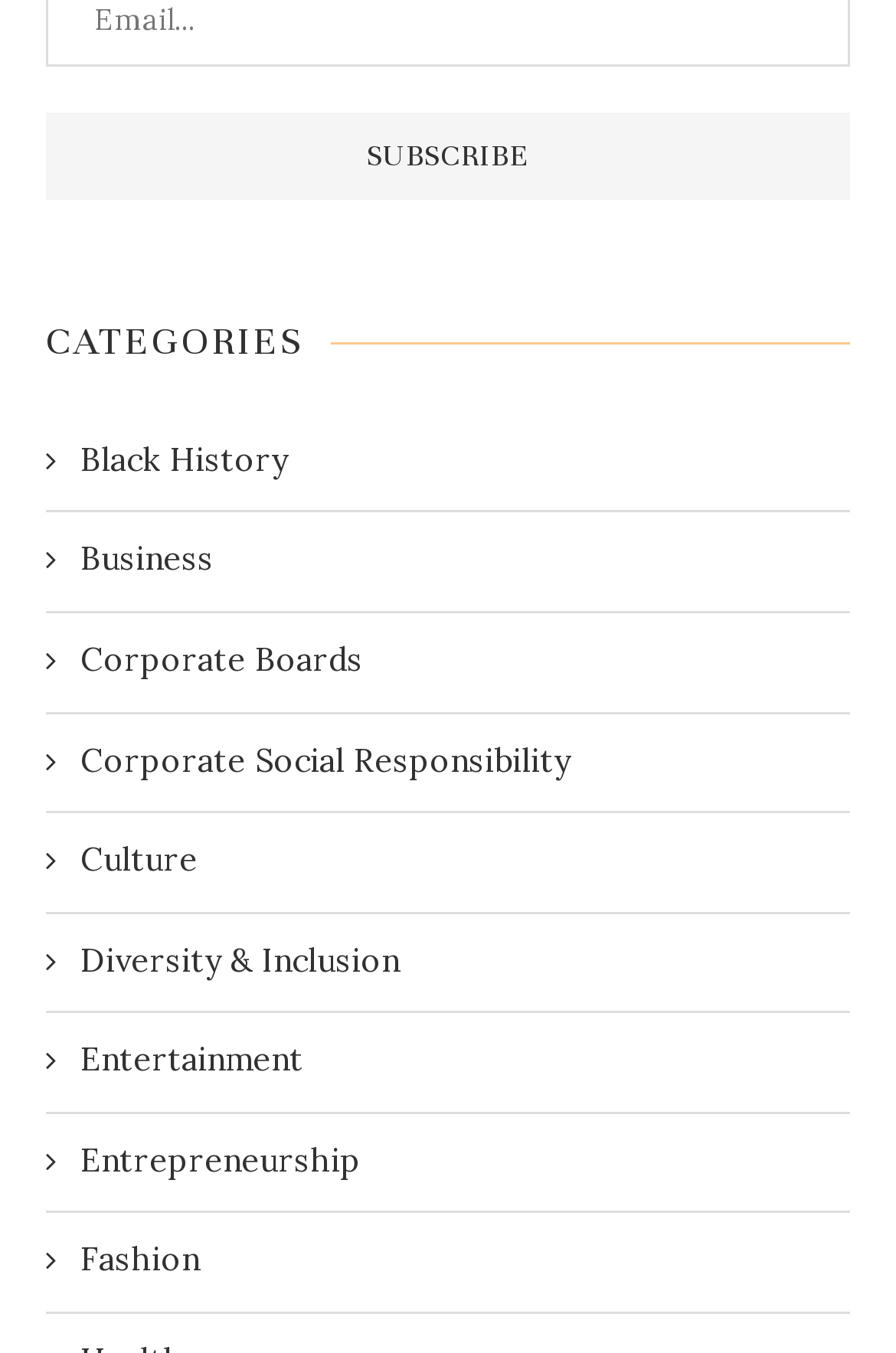What is the category below 'Business'?
Ensure your answer is thorough and detailed.

By comparing the y1 and y2 coordinates of the link elements, we can determine the vertical order of the categories. The category 'Business' has a y2 coordinate of 0.431, and the next category has a y1 coordinate of 0.472, which is 'Corporate Boards'.